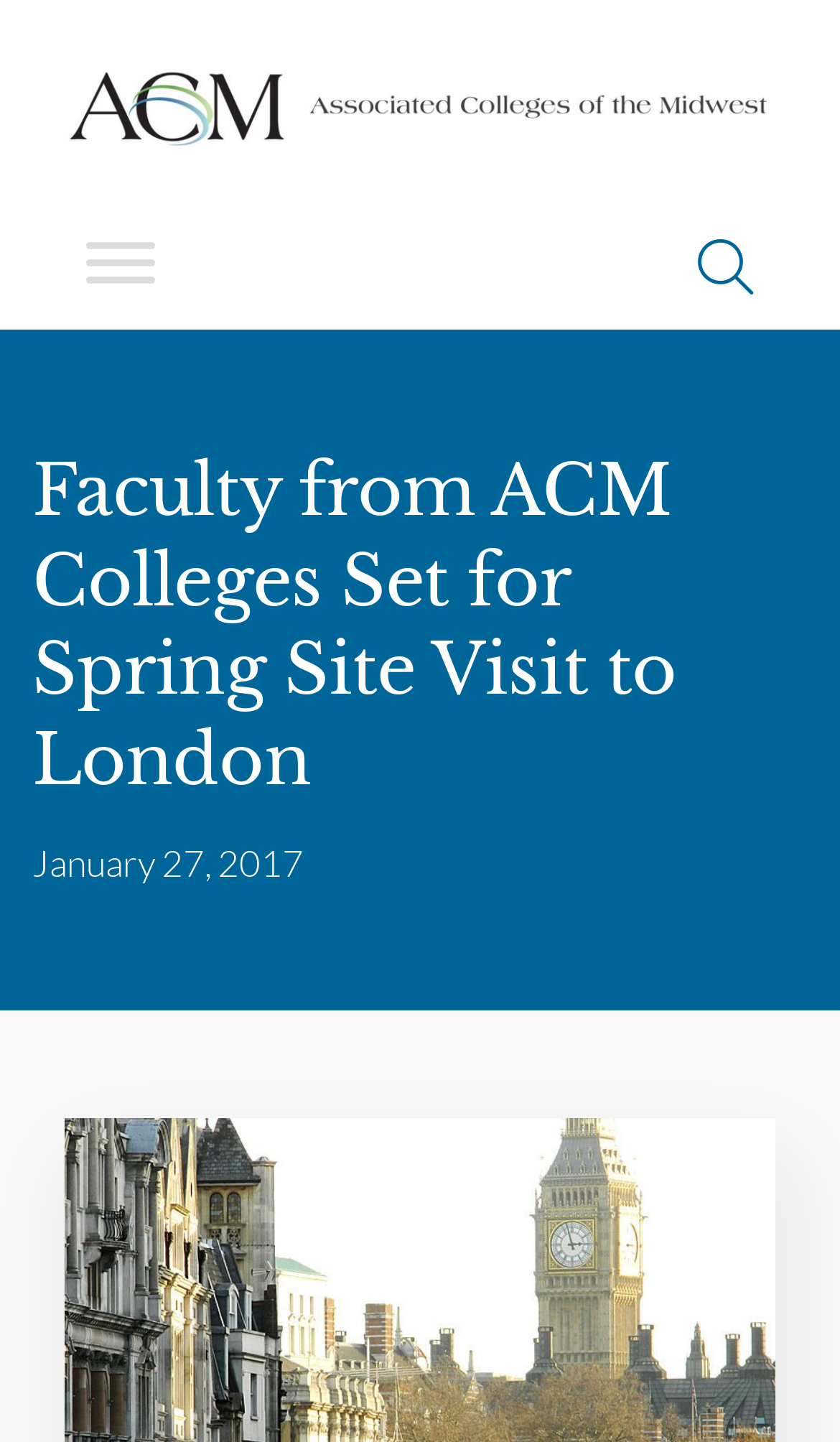Using the element description: "title="search"", determine the bounding box coordinates for the specified UI element. The coordinates should be four float numbers between 0 and 1, [left, top, right, bottom].

[0.831, 0.166, 0.897, 0.213]